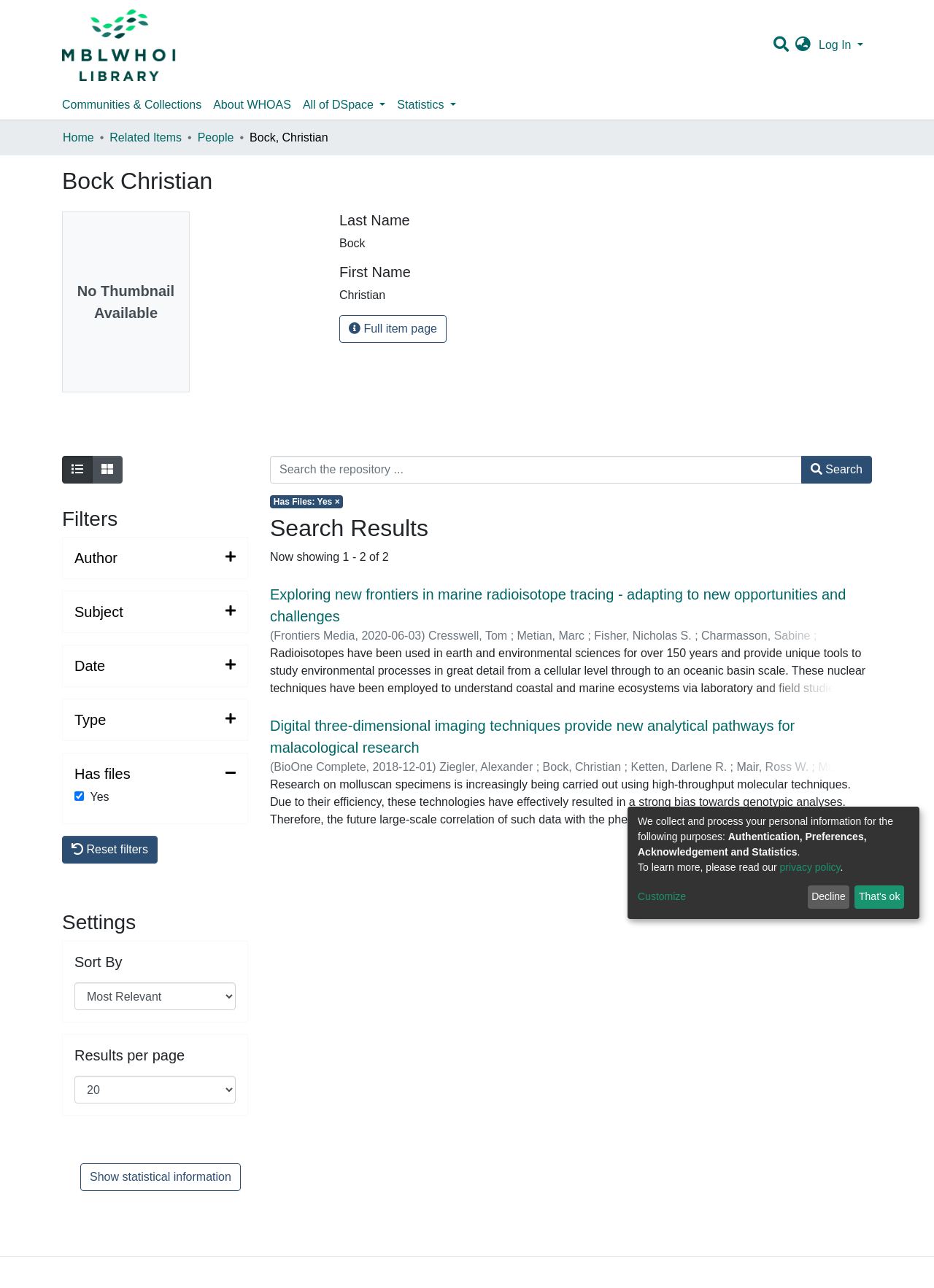Using the information shown in the image, answer the question with as much detail as possible: How many search results are shown?

The number of search results can be found in the static text '1 - 2 of 2' below the 'Search Results' heading. This indicates that there are 2 search results in total, and all of them are shown on this page.